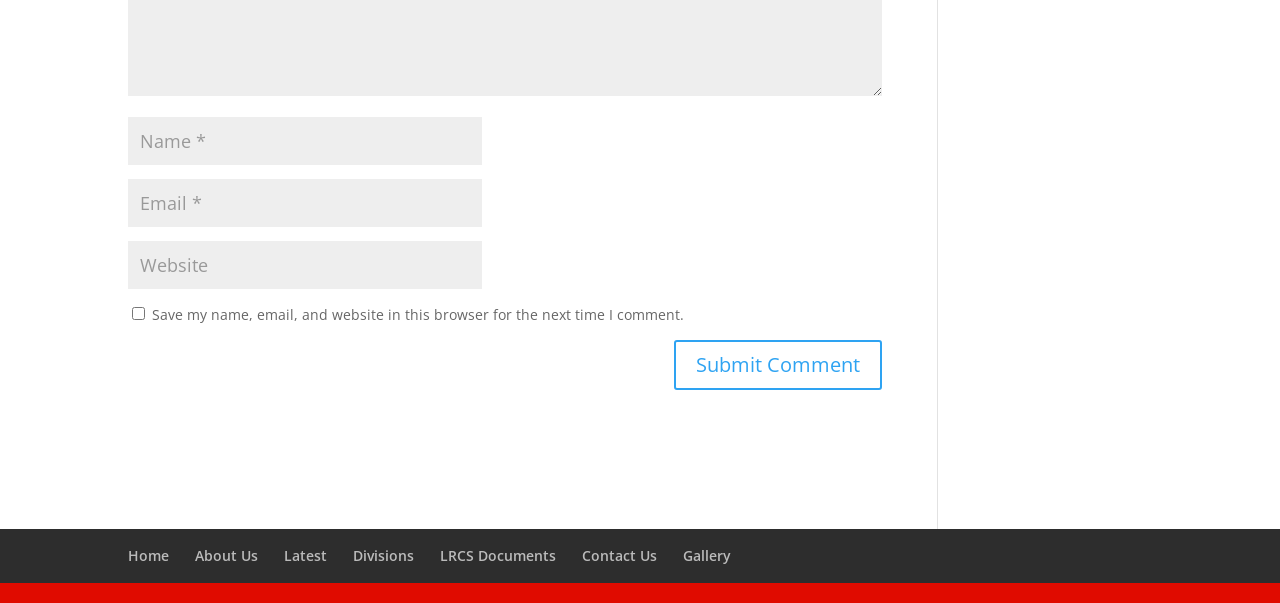How many links are available at the bottom of the page?
Refer to the image and provide a concise answer in one word or phrase.

7